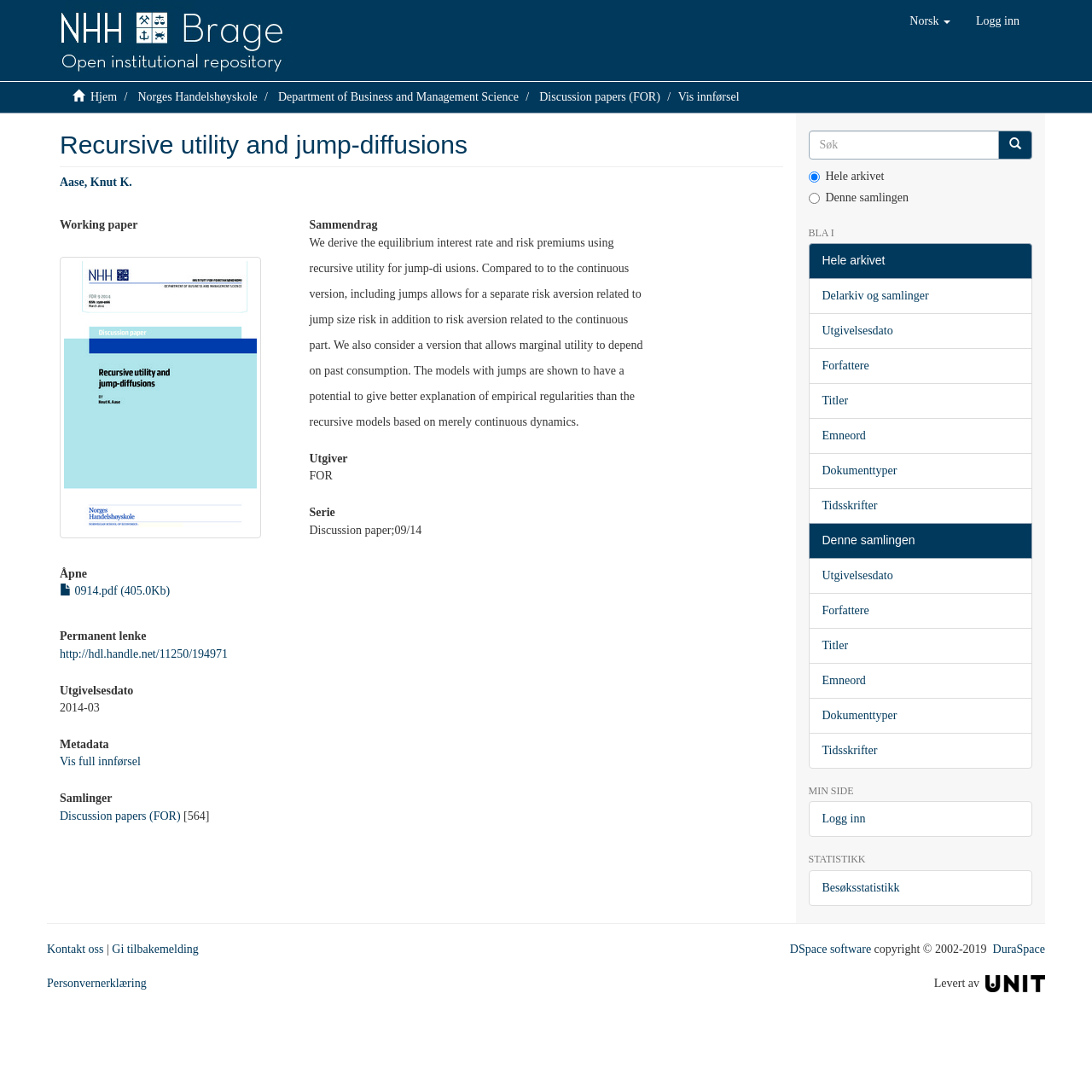Predict the bounding box coordinates for the UI element described as: "Titler". The coordinates should be four float numbers between 0 and 1, presented as [left, top, right, bottom].

[0.74, 0.351, 0.945, 0.384]